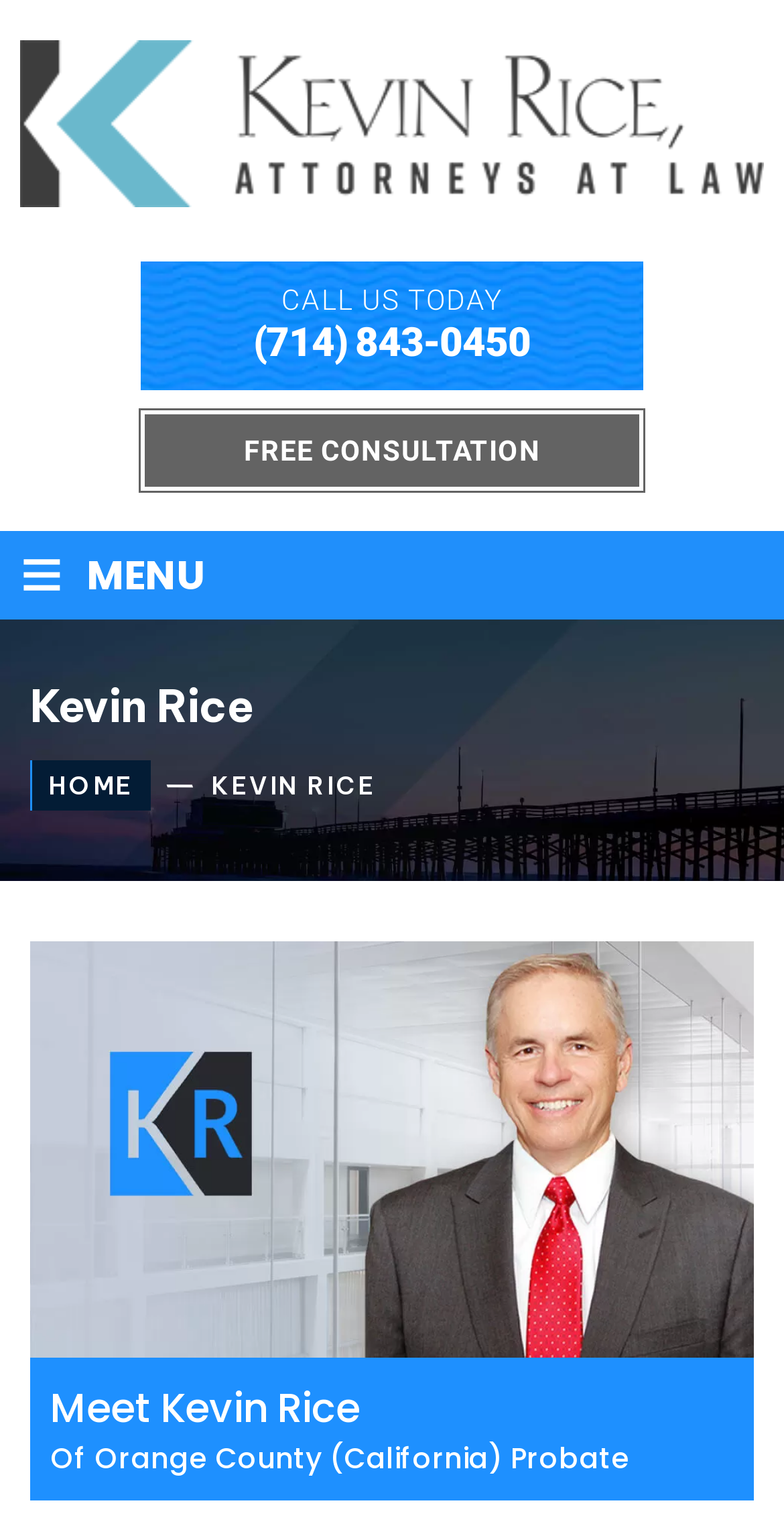What is the location of the lawyer's practice?
Look at the image and respond to the question as thoroughly as possible.

I found the location of the lawyer's practice by looking at the link element with the text 'Orange County Probate' and the heading element with the text 'Meet Kevin Rice Of Orange County (California) Probate'.